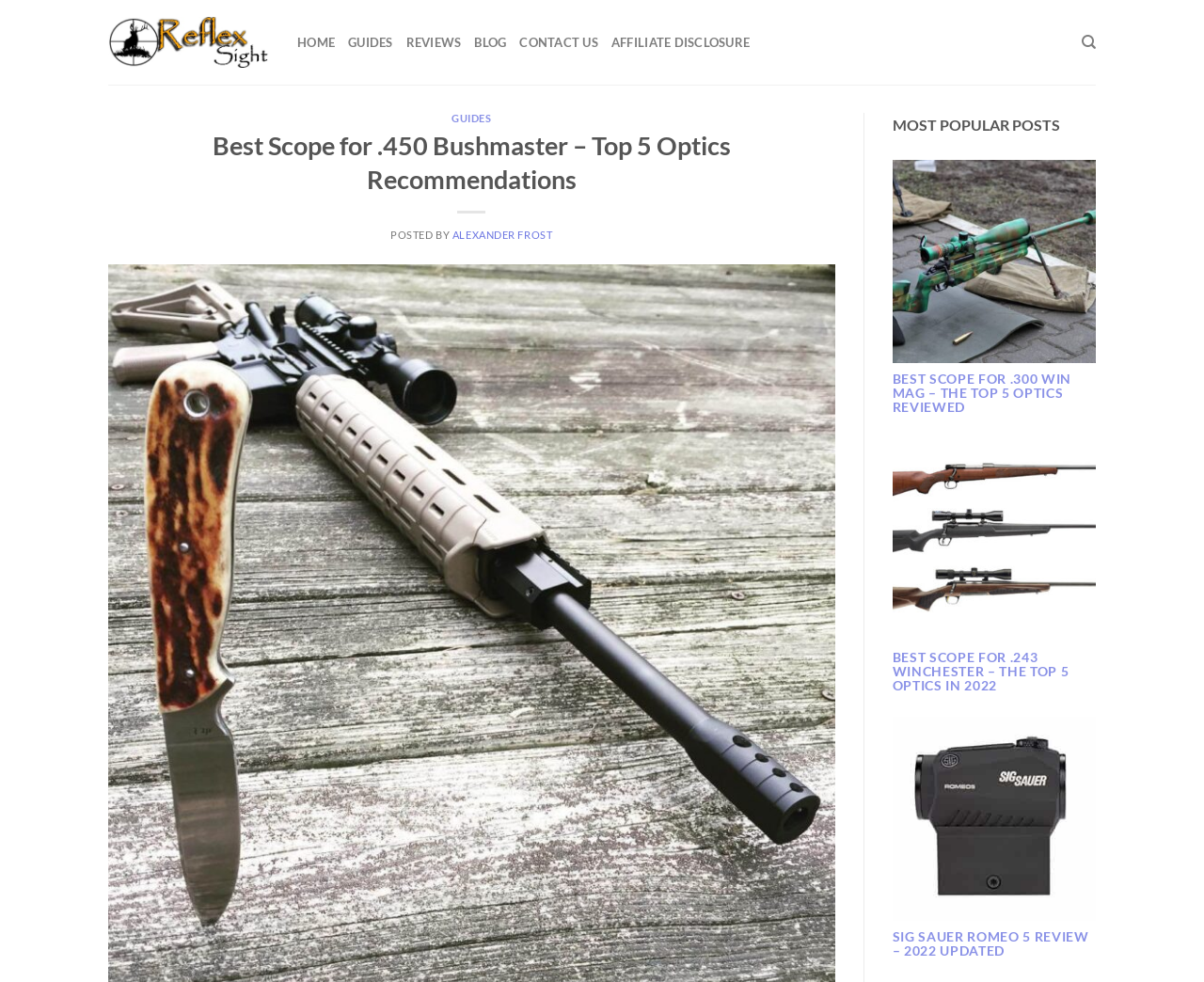What other types of scopes are mentioned on this webpage?
Based on the image content, provide your answer in one word or a short phrase.

300 win mag and 243